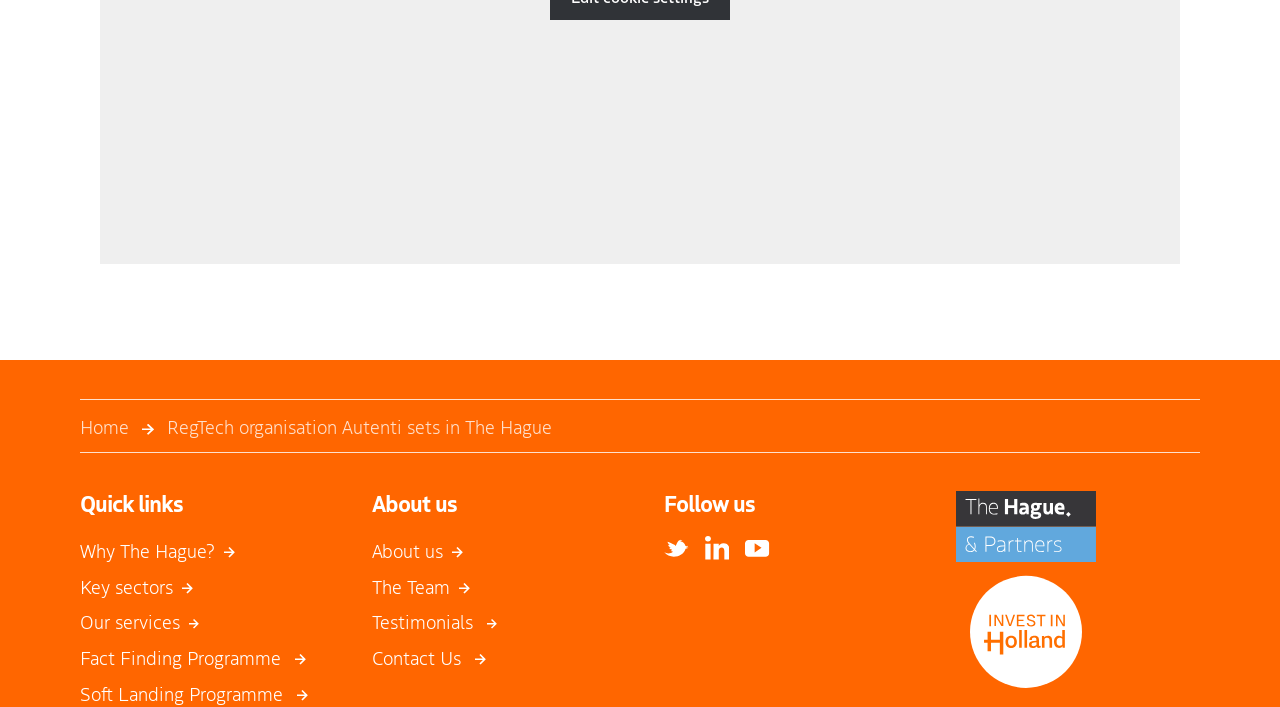For the given element description Contact Us, determine the bounding box coordinates of the UI element. The coordinates should follow the format (top-left x, top-left y, bottom-right x, bottom-right y) and be within the range of 0 to 1.

[0.291, 0.91, 0.379, 0.951]